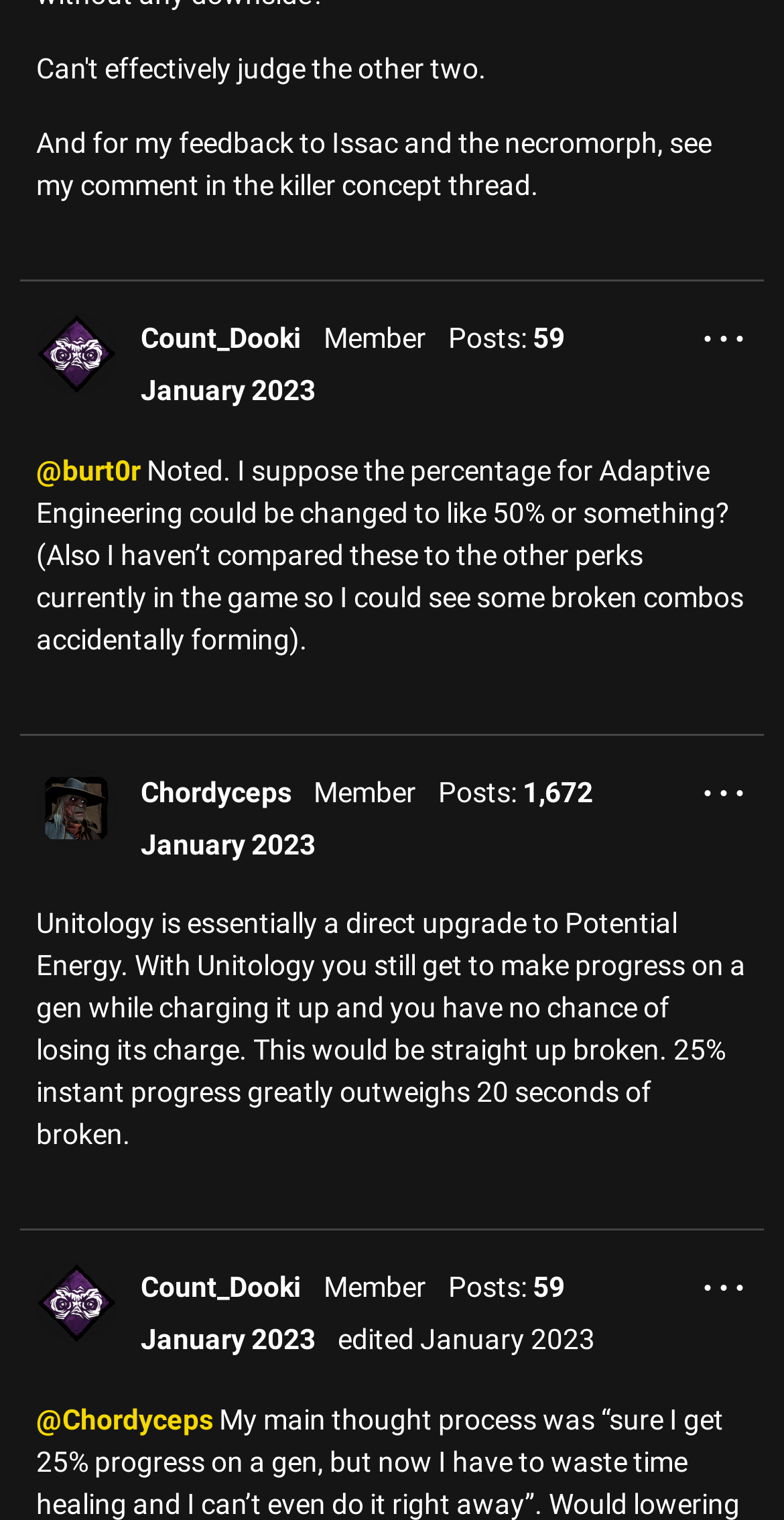Please determine the bounding box coordinates of the clickable area required to carry out the following instruction: "View user profile". The coordinates must be four float numbers between 0 and 1, represented as [left, top, right, bottom].

[0.046, 0.206, 0.149, 0.259]